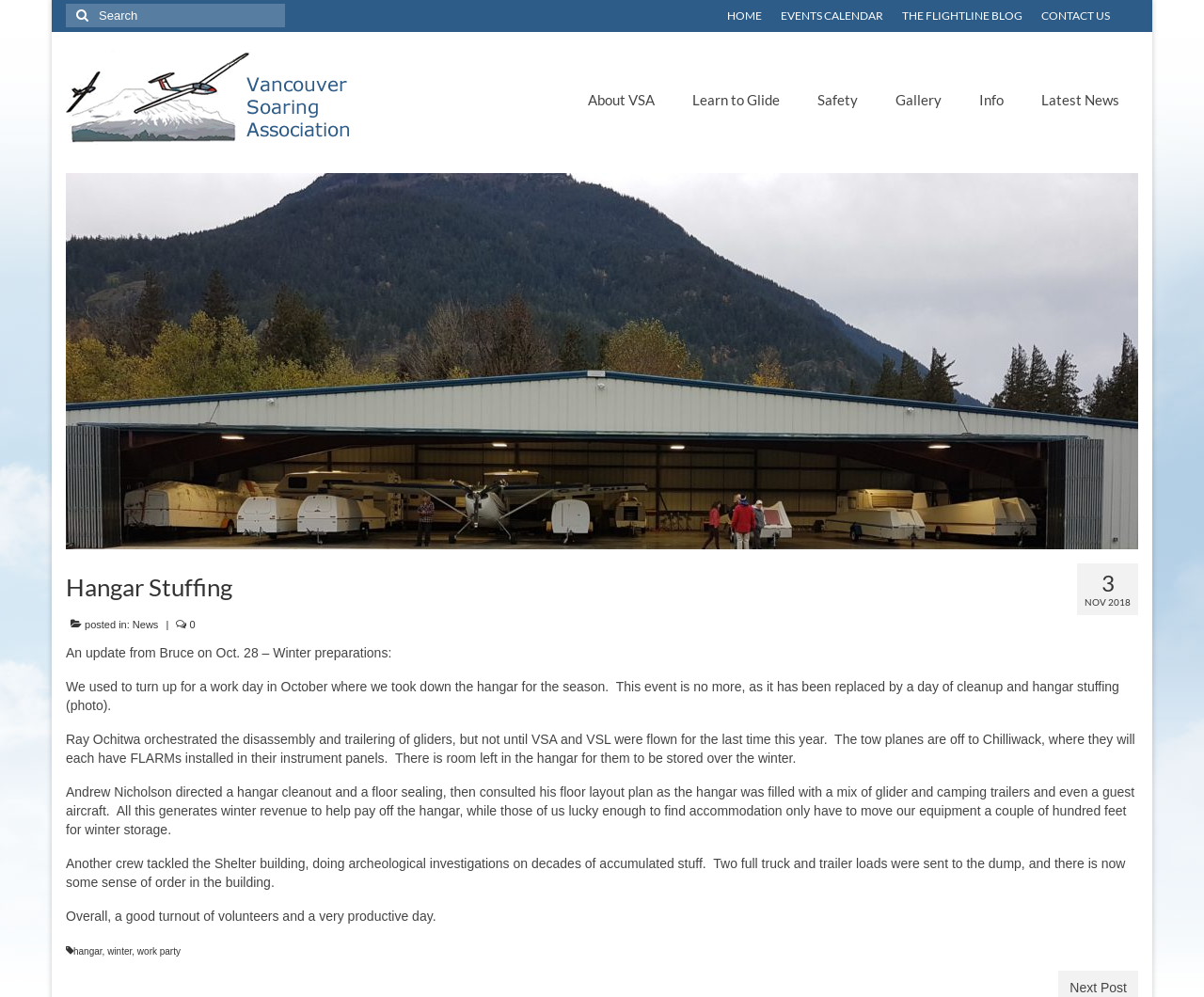How many paragraphs are in the latest news article?
Answer the question with as much detail as you can, using the image as a reference.

I counted the paragraphs in the latest news article by looking at the StaticText elements with y1 coordinates greater than 0.6. I found five paragraphs of text, each with a distinct topic or idea.